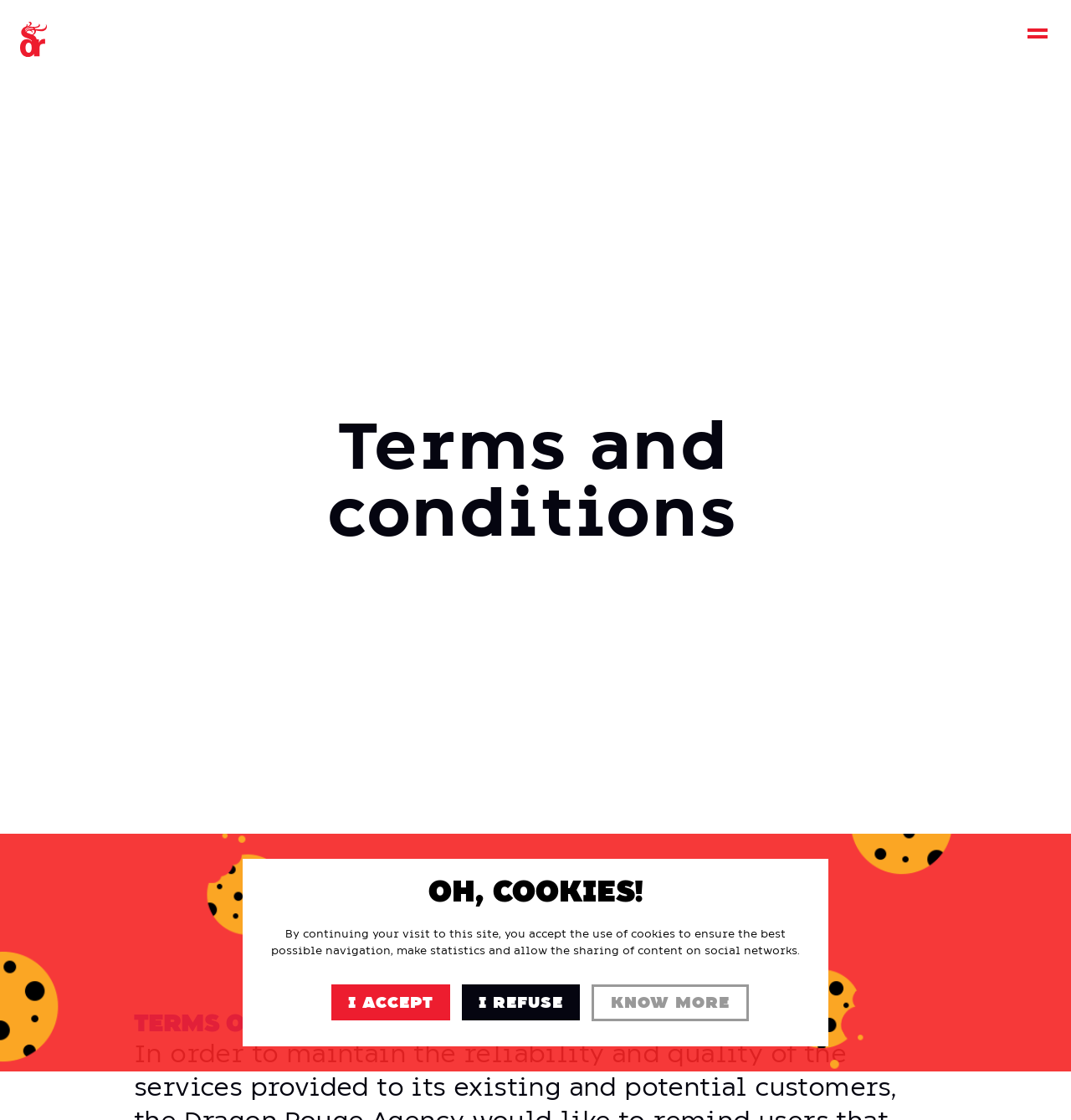Locate the bounding box coordinates of the UI element described by: "Know more". The bounding box coordinates should consist of four float numbers between 0 and 1, i.e., [left, top, right, bottom].

[0.552, 0.879, 0.699, 0.912]